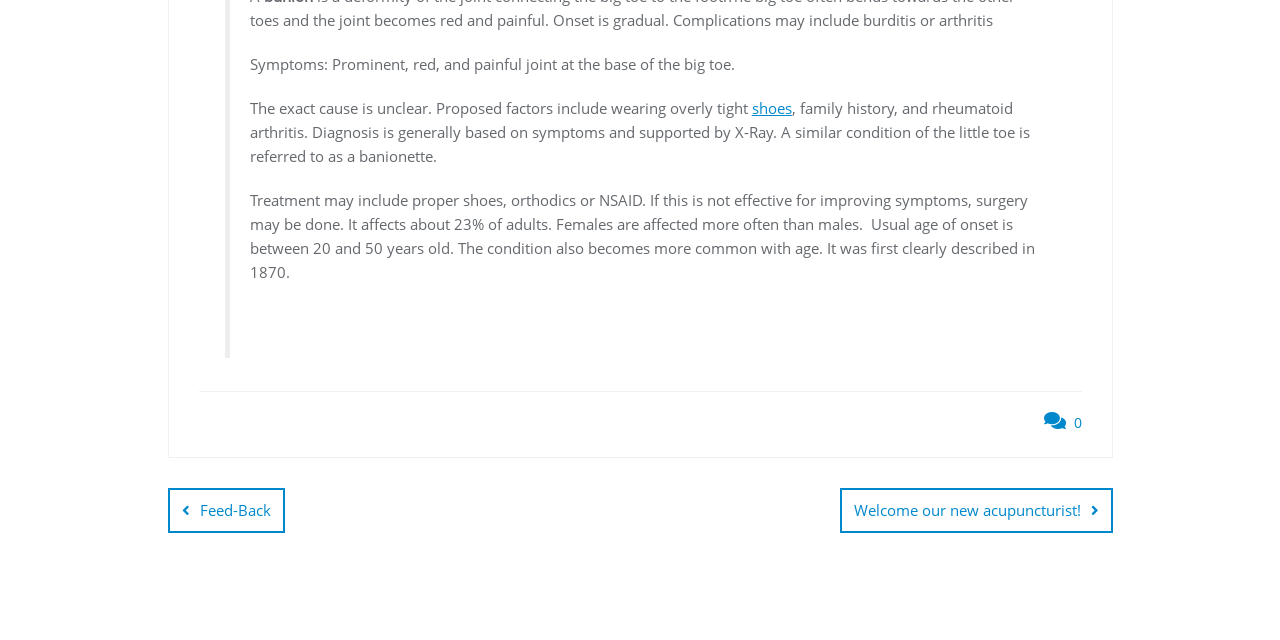Locate the bounding box coordinates for the element described below: "Welcome our new acupuncturist!". The coordinates must be four float values between 0 and 1, formatted as [left, top, right, bottom].

[0.656, 0.763, 0.869, 0.833]